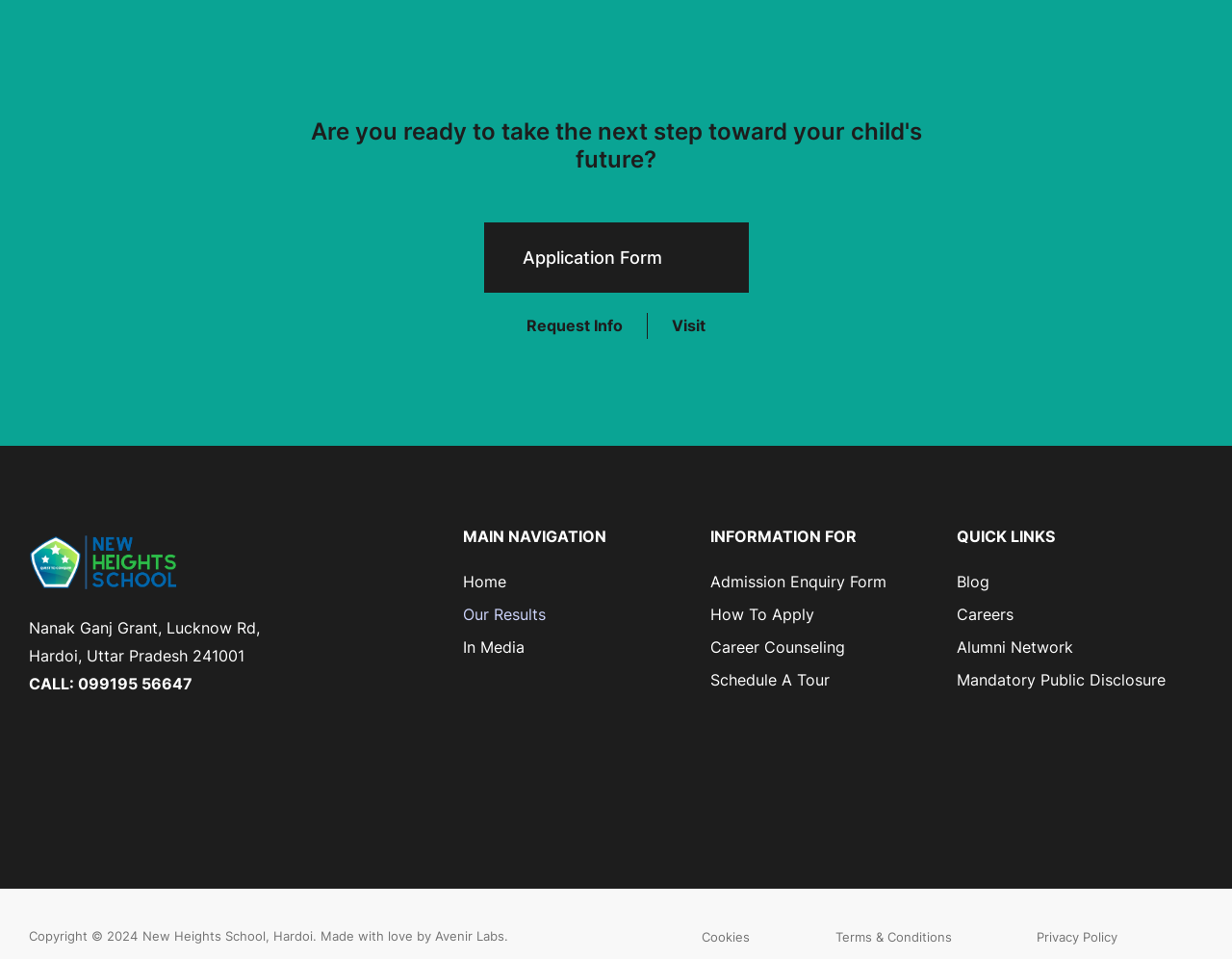Identify the bounding box for the given UI element using the description provided. Coordinates should be in the format (top-left x, top-left y, bottom-right x, bottom-right y) and must be between 0 and 1. Here is the description: Contact Us

None